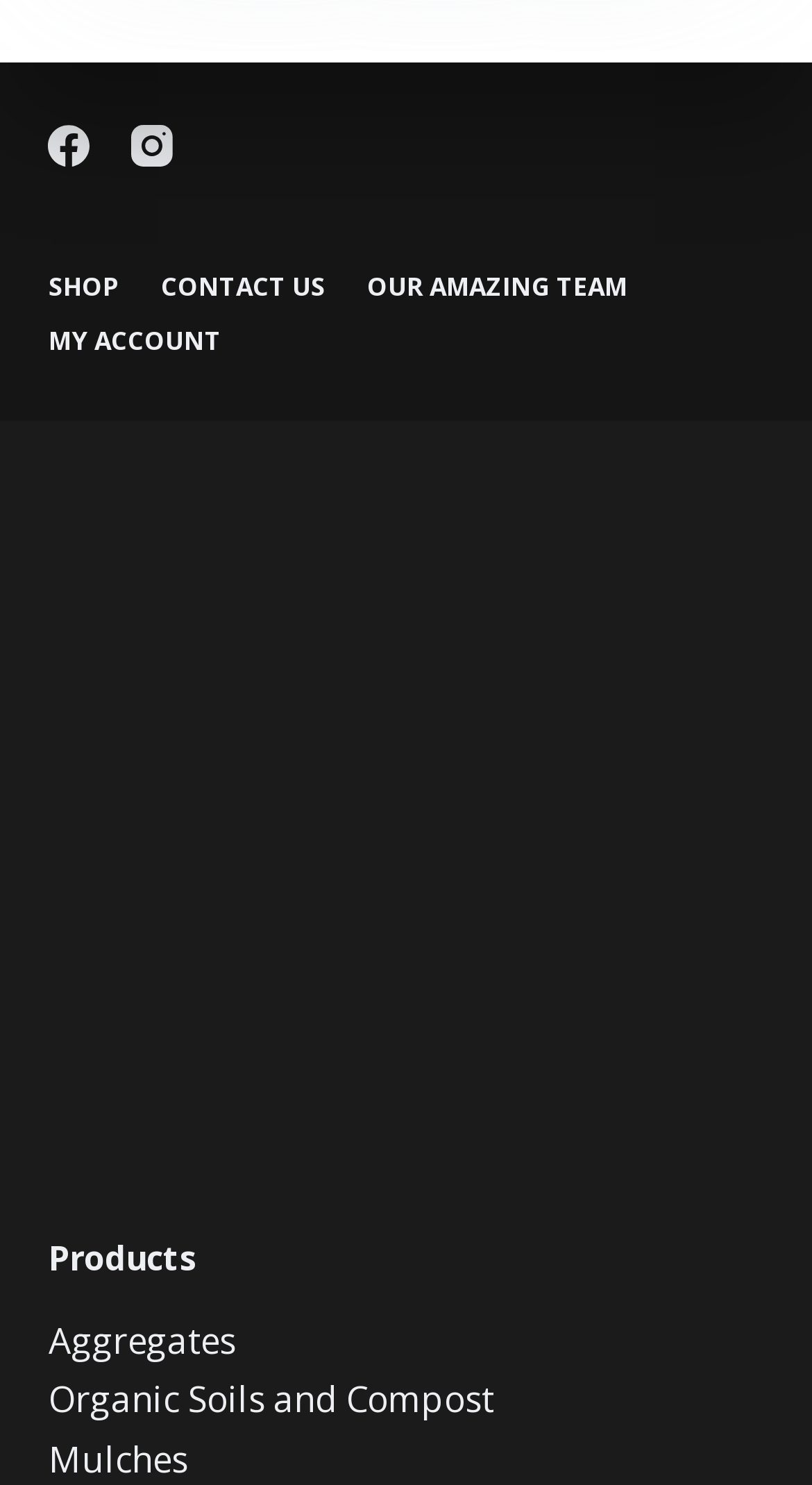Can you find the bounding box coordinates for the element that needs to be clicked to execute this instruction: "view Aggregates"? The coordinates should be given as four float numbers between 0 and 1, i.e., [left, top, right, bottom].

[0.06, 0.887, 0.291, 0.919]